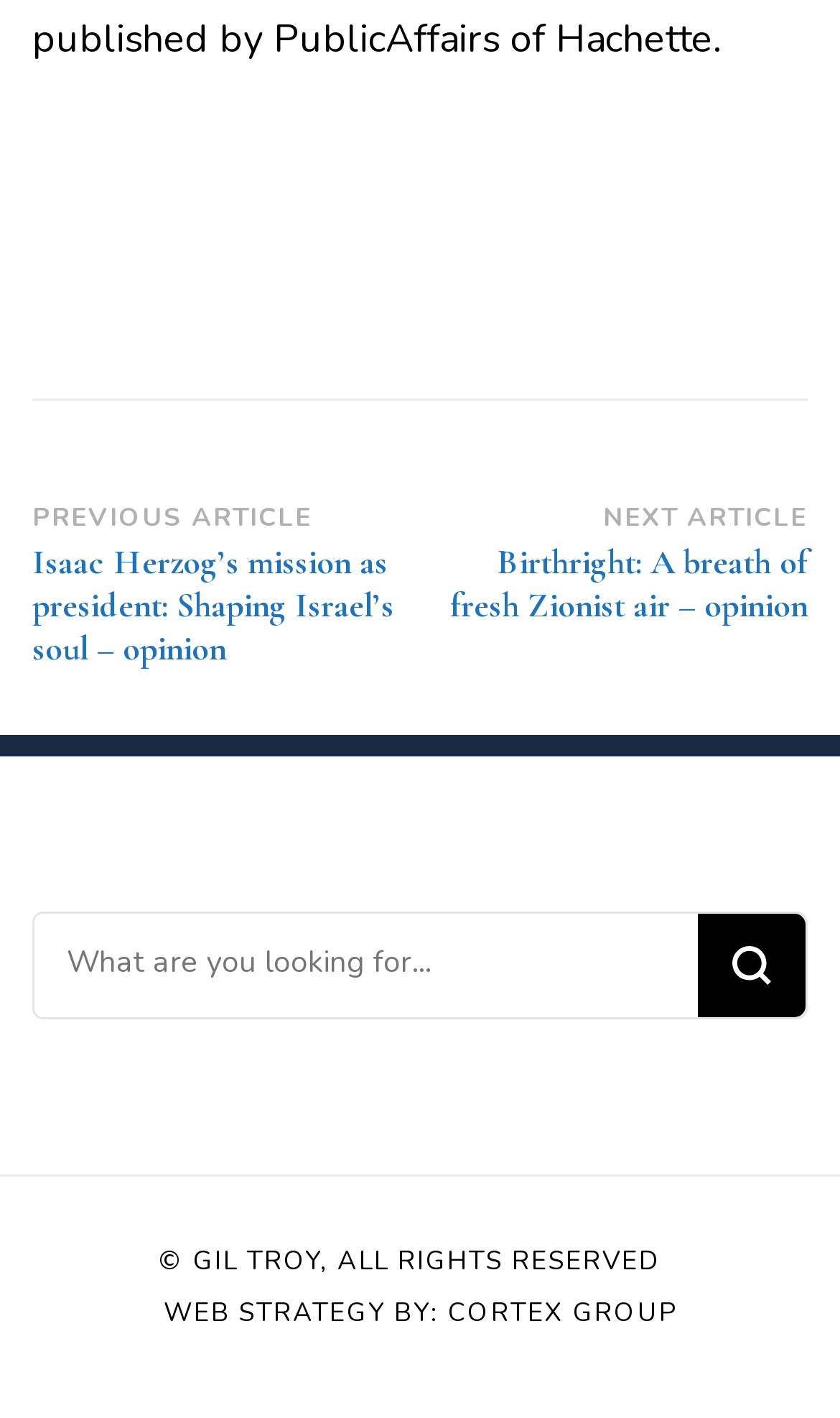What is the purpose of the search box?
Could you answer the question with a detailed and thorough explanation?

The search box is located in the middle of the webpage, with a label 'Looking for Something?' and a placeholder text 'What are you looking for...'. This suggests that the search box is intended for users to search for specific content or articles on the website.